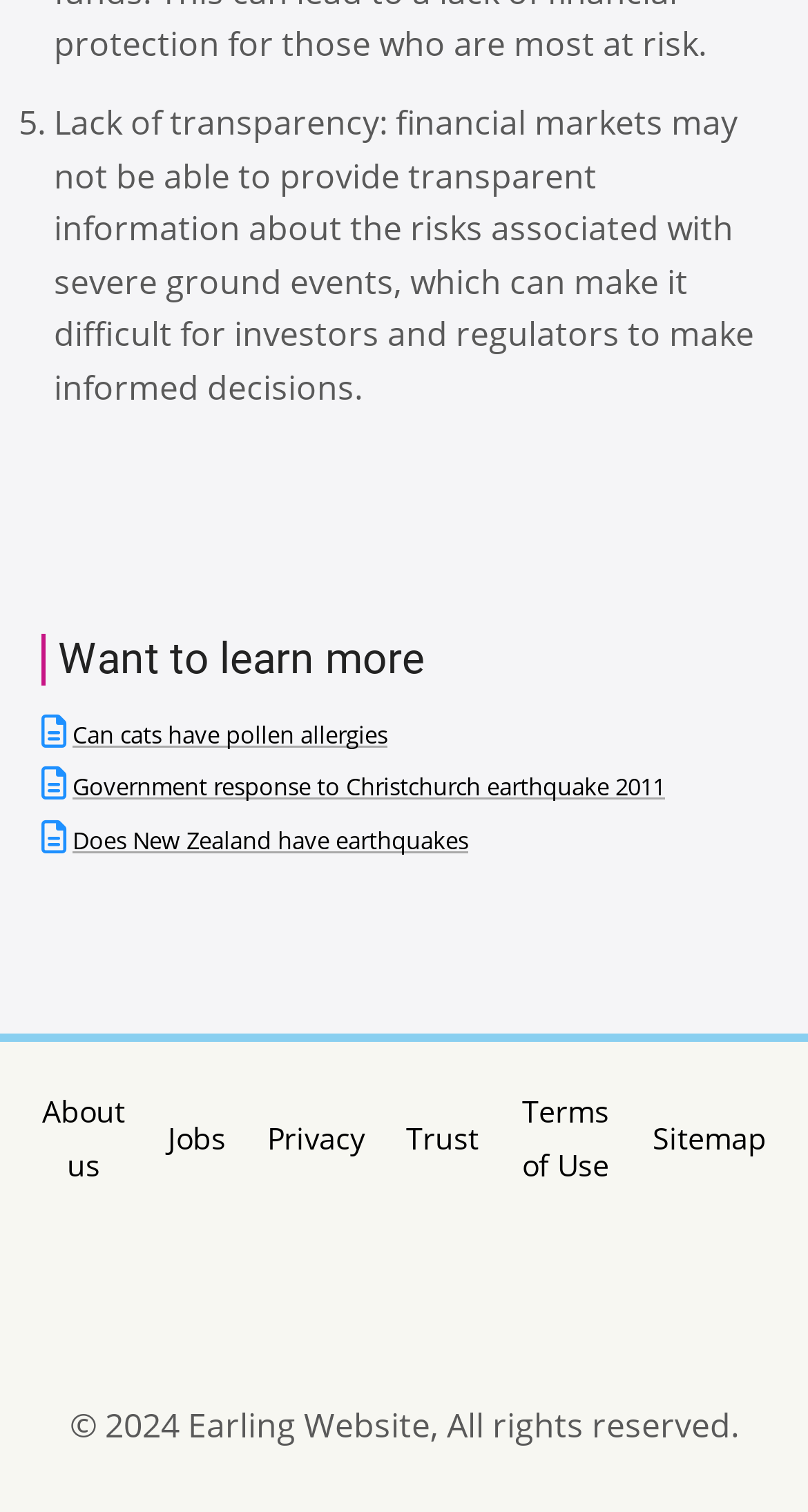Using floating point numbers between 0 and 1, provide the bounding box coordinates in the format (top-left x, top-left y, bottom-right x, bottom-right y). Locate the UI element described here: Privacy

[0.331, 0.74, 0.451, 0.766]